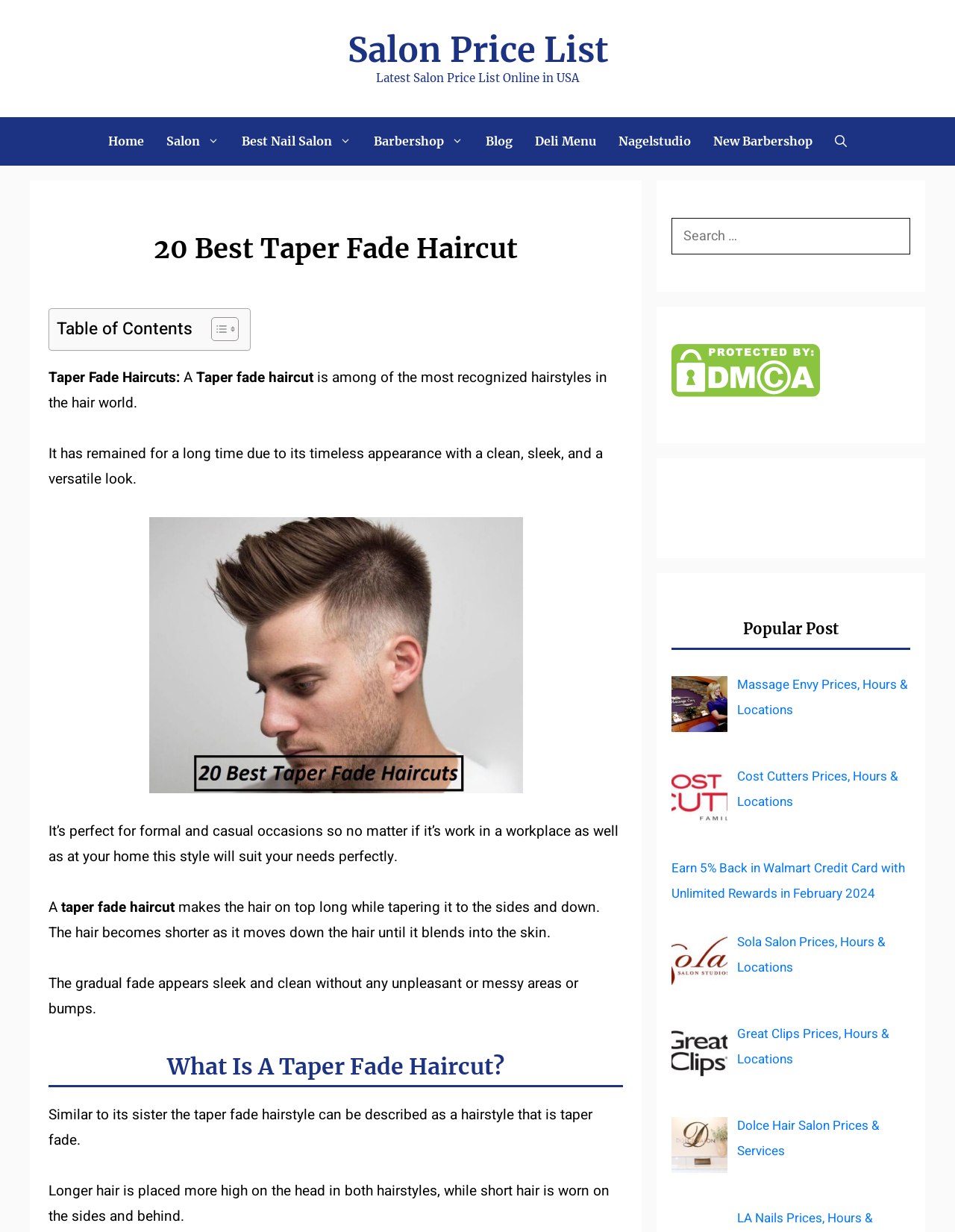Please identify the bounding box coordinates of the area that needs to be clicked to follow this instruction: "Click on the 'Salon Price List' link".

[0.364, 0.024, 0.636, 0.058]